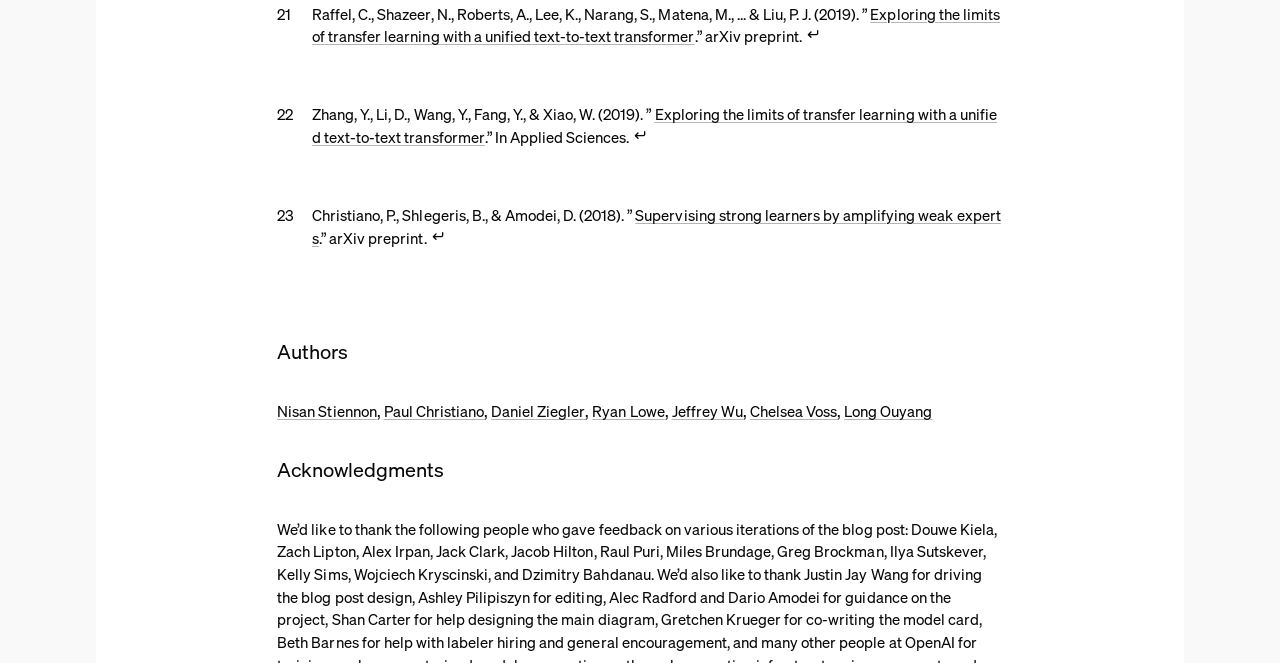Indicate the bounding box coordinates of the element that needs to be clicked to satisfy the following instruction: "Click on the link to explore the limits of transfer learning with a unified text-to-text transformer". The coordinates should be four float numbers between 0 and 1, i.e., [left, top, right, bottom].

[0.244, 0.005, 0.781, 0.07]